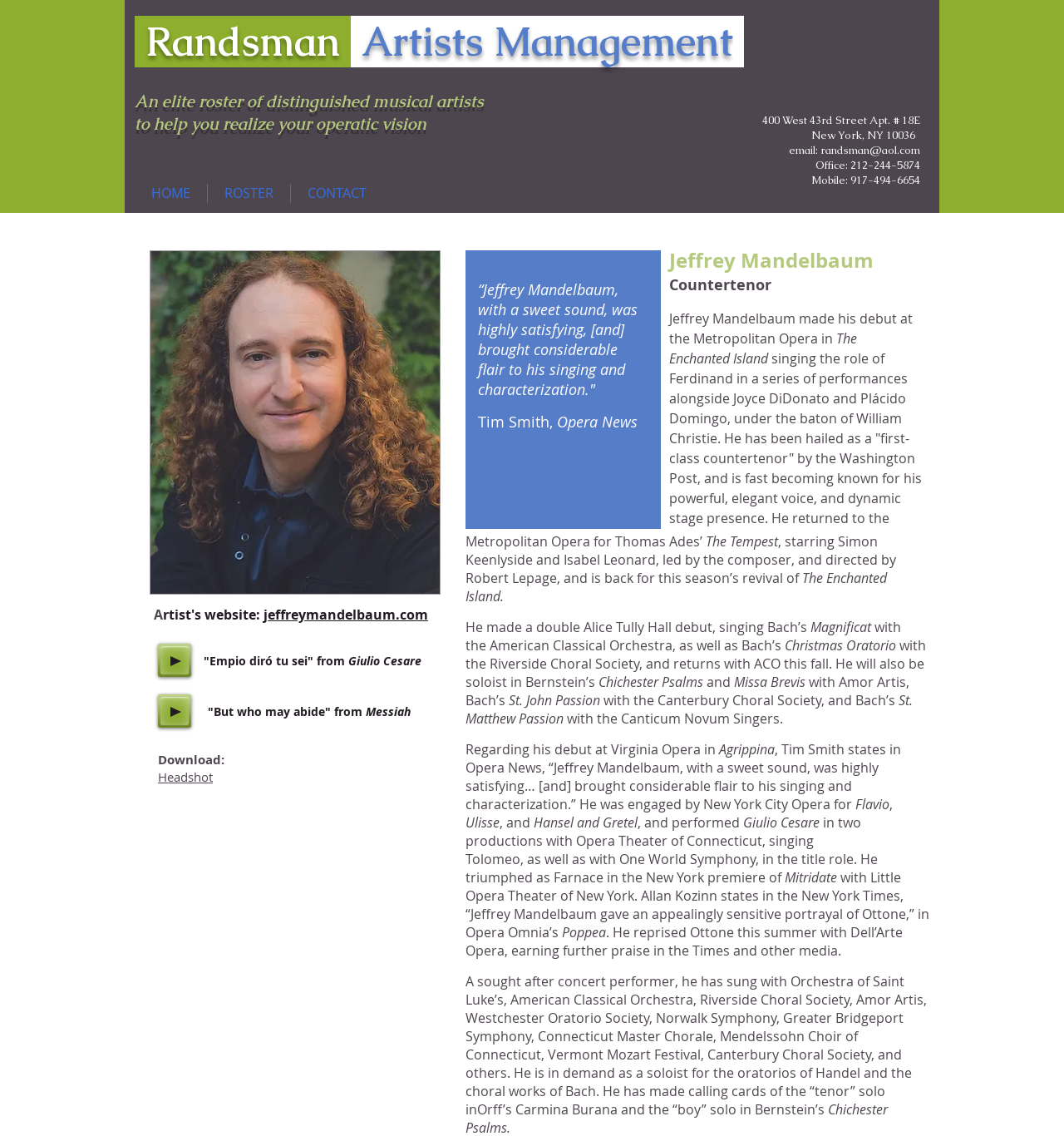What is the name of the artist?
Give a comprehensive and detailed explanation for the question.

The name of the artist can be found in the heading 'Jeffrey Mandelbaum | randsman' at the top of the webpage, and also in the text 'Jeffrey Mandelbaum' in the middle of the webpage.